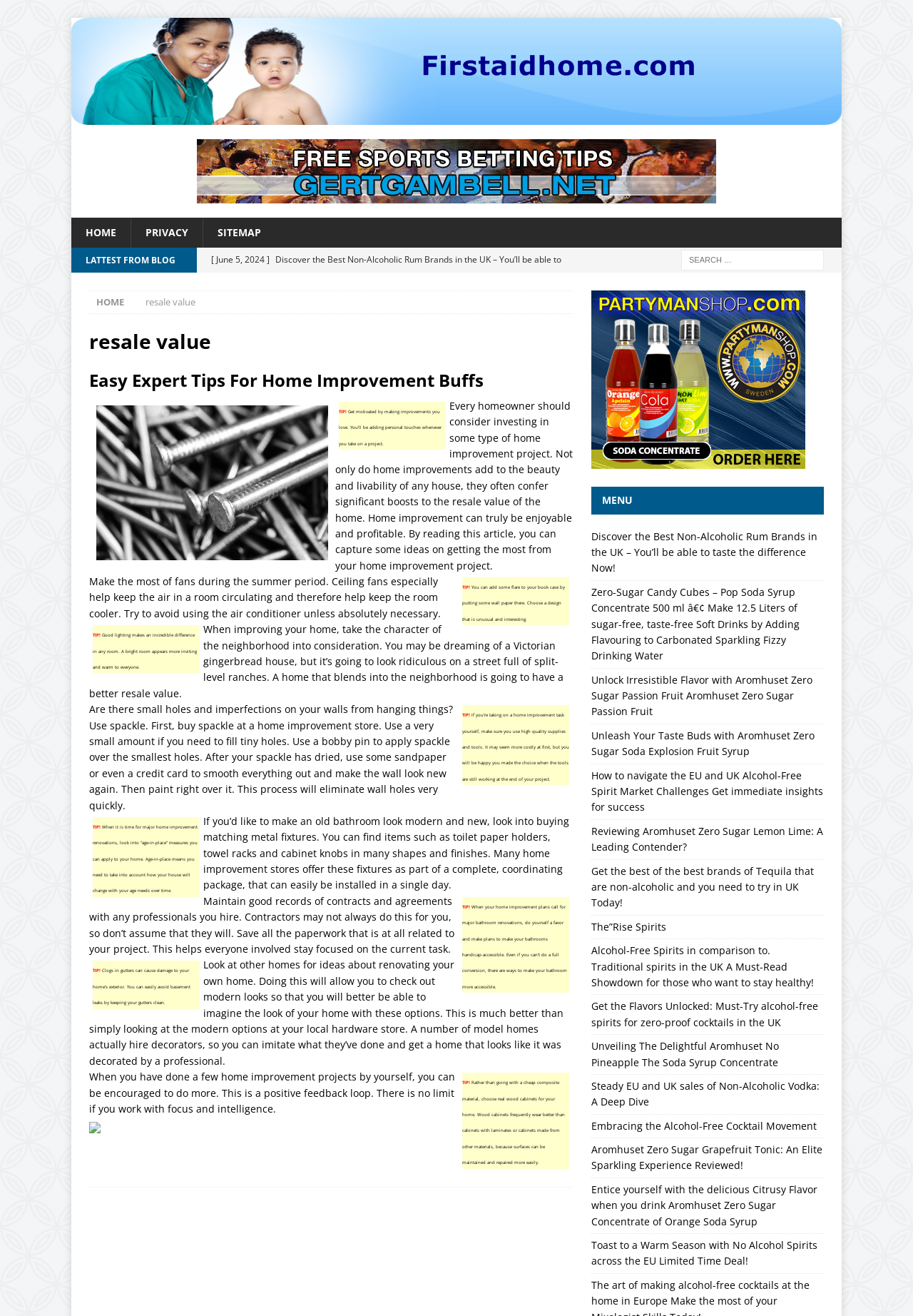What type of projects are discussed on this webpage?
Based on the visual information, provide a detailed and comprehensive answer.

The webpage discusses various home improvement projects, including DIY renovations, decorating ideas, and tips for increasing the resale value of a home. The projects mentioned are diverse, ranging from simple tasks like fixing holes in walls to more complex renovations like bathroom remodels.